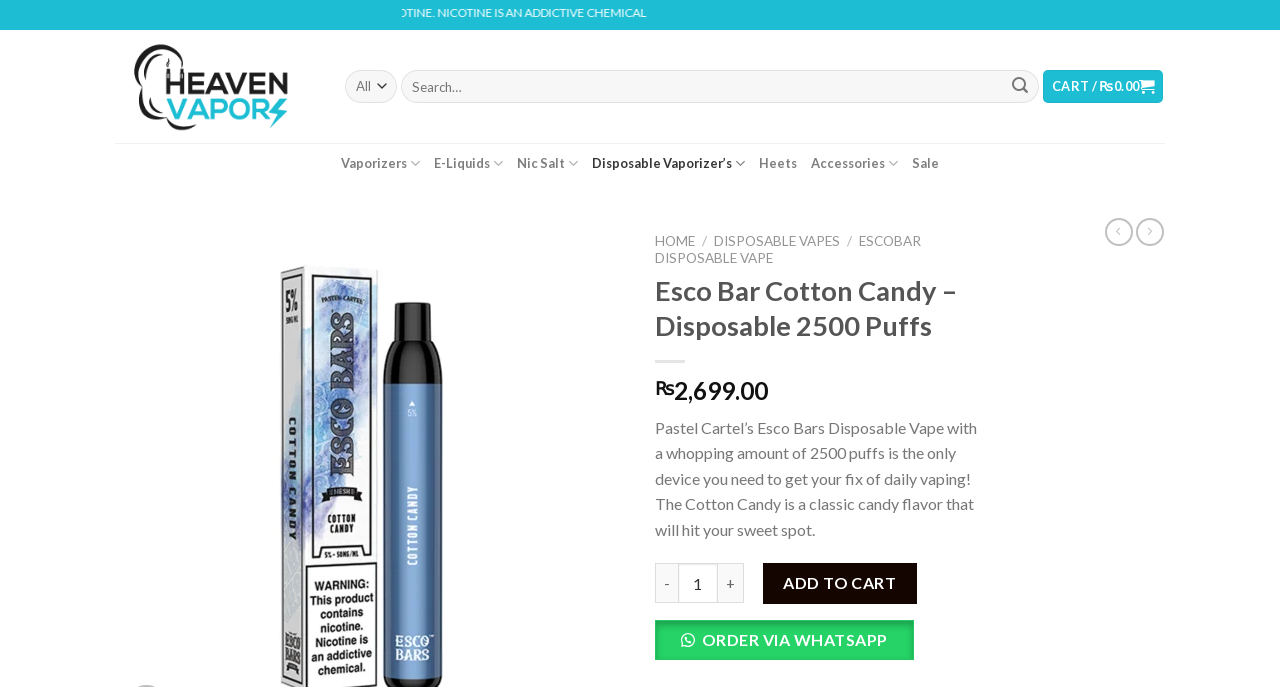Please identify the coordinates of the bounding box that should be clicked to fulfill this instruction: "Go to cart".

[0.815, 0.102, 0.909, 0.15]